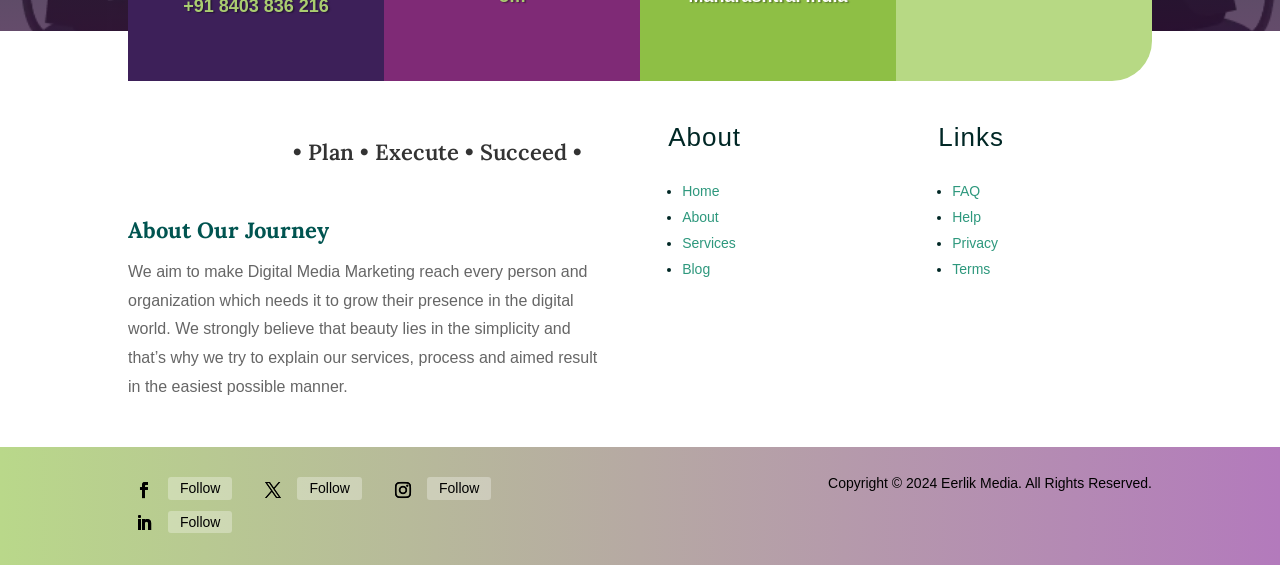Please provide the bounding box coordinates for the element that needs to be clicked to perform the instruction: "Go to Services". The coordinates must consist of four float numbers between 0 and 1, formatted as [left, top, right, bottom].

[0.533, 0.415, 0.575, 0.443]